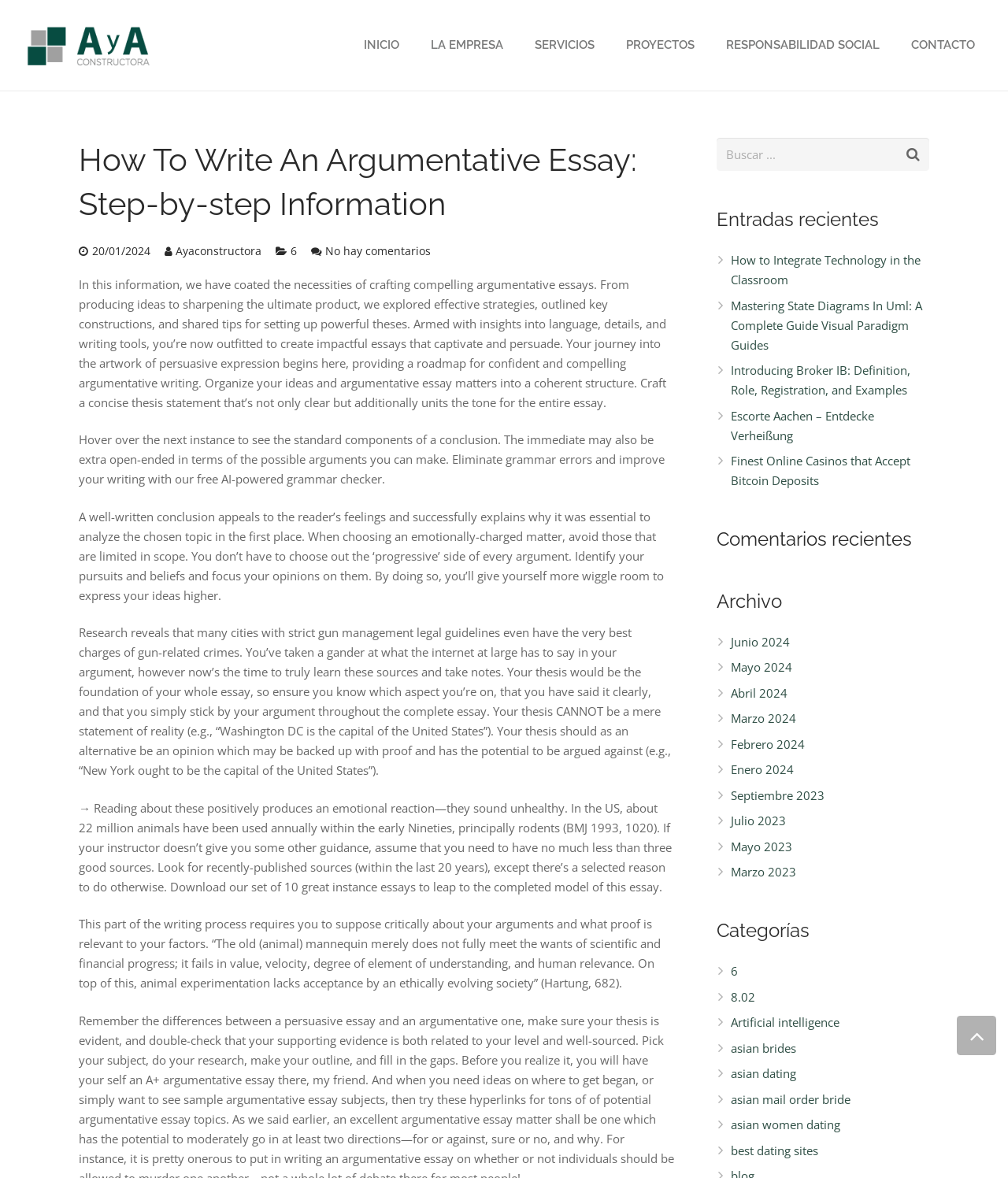Please determine the bounding box coordinates of the element's region to click for the following instruction: "Click on the 'Download our set of 10 great example essays' link".

[0.078, 0.679, 0.666, 0.759]